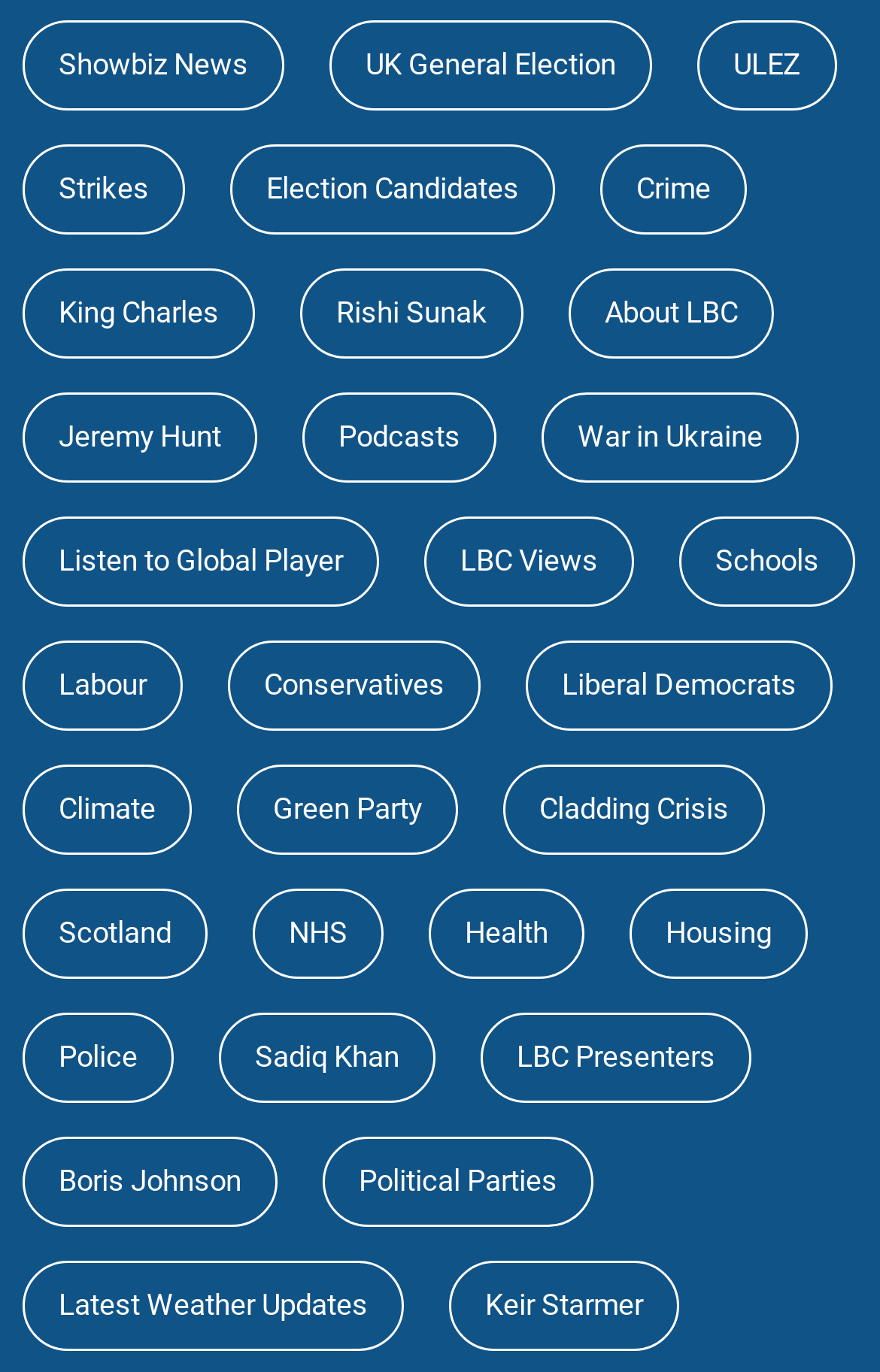Locate the bounding box coordinates of the element I should click to achieve the following instruction: "Check Latest Weather Updates".

[0.026, 0.919, 0.459, 0.985]